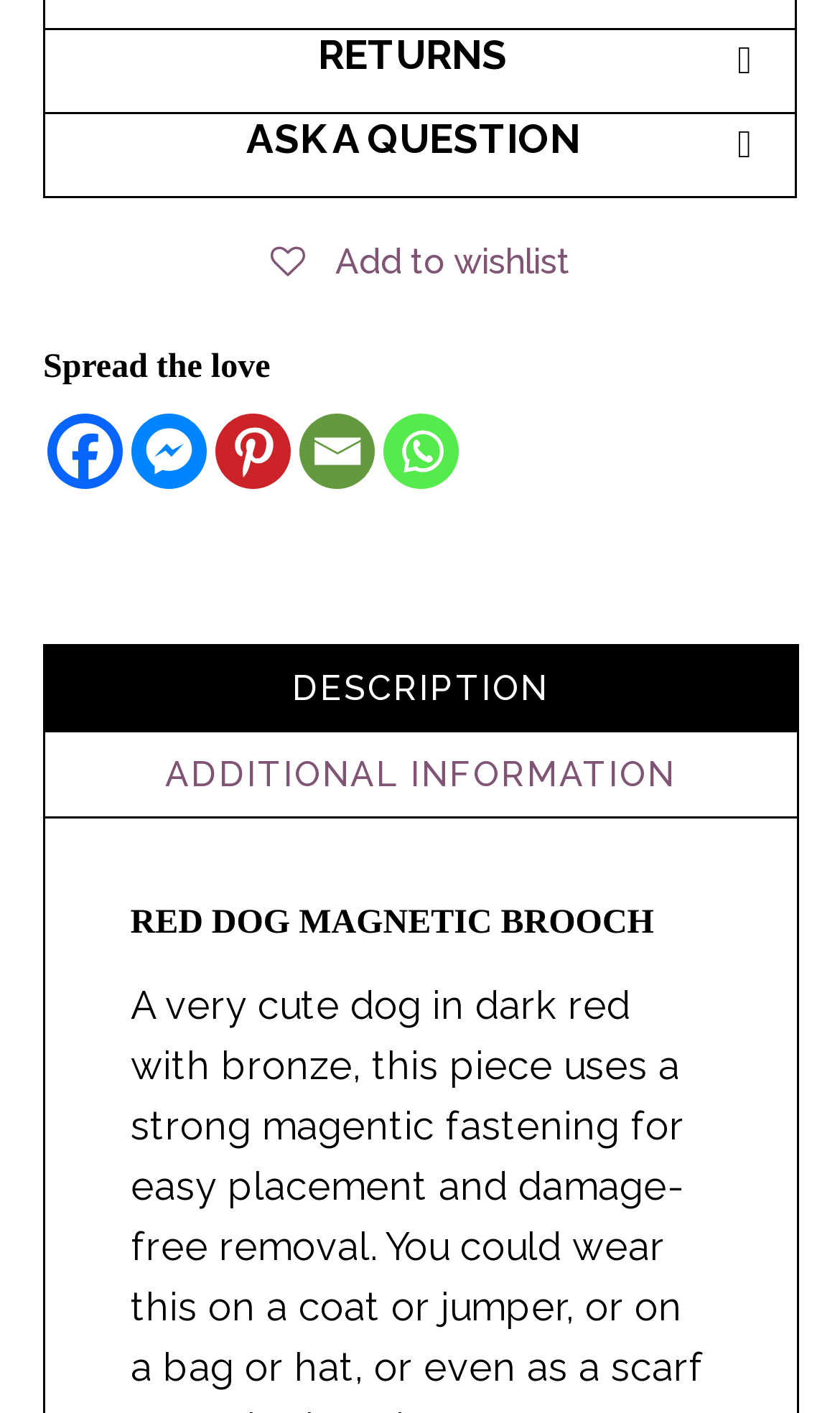What is the first class express delivery cost?
Based on the visual information, provide a detailed and comprehensive answer.

The first class express delivery cost is £5.00, which is mentioned in the 'Delivery Options' section as '£5.00 First Class Express Delivery DPD (1-2 Working Days)'.